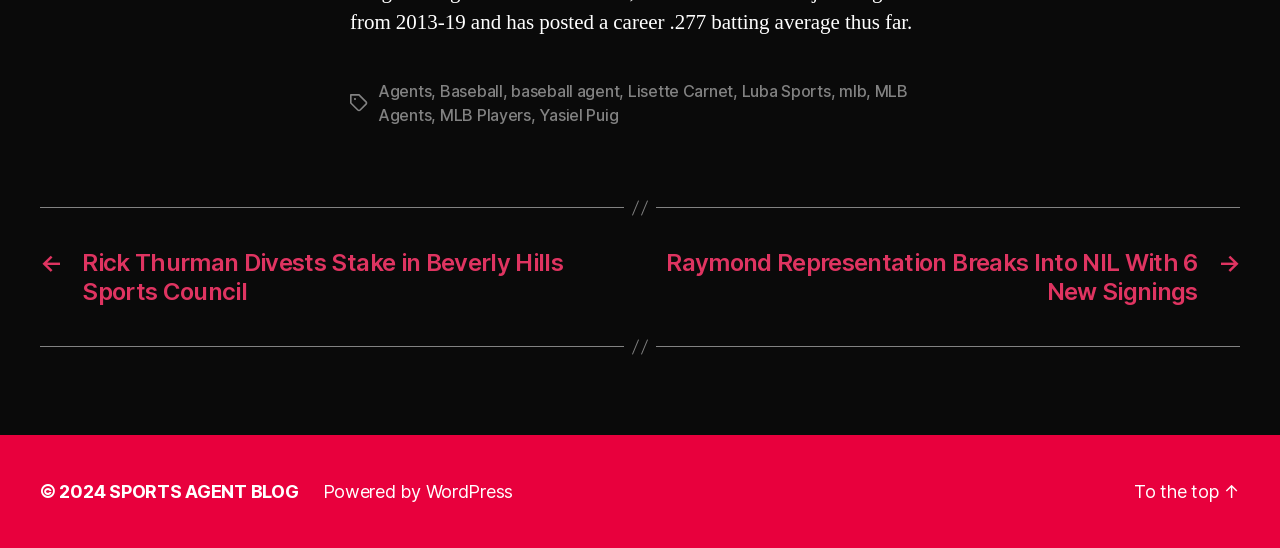What is the purpose of the link at the bottom right?
Make sure to answer the question with a detailed and comprehensive explanation.

I looked at the link 'To the top' located at the bottom right of the webpage and inferred that its purpose is to allow users to quickly navigate back to the top of the webpage.